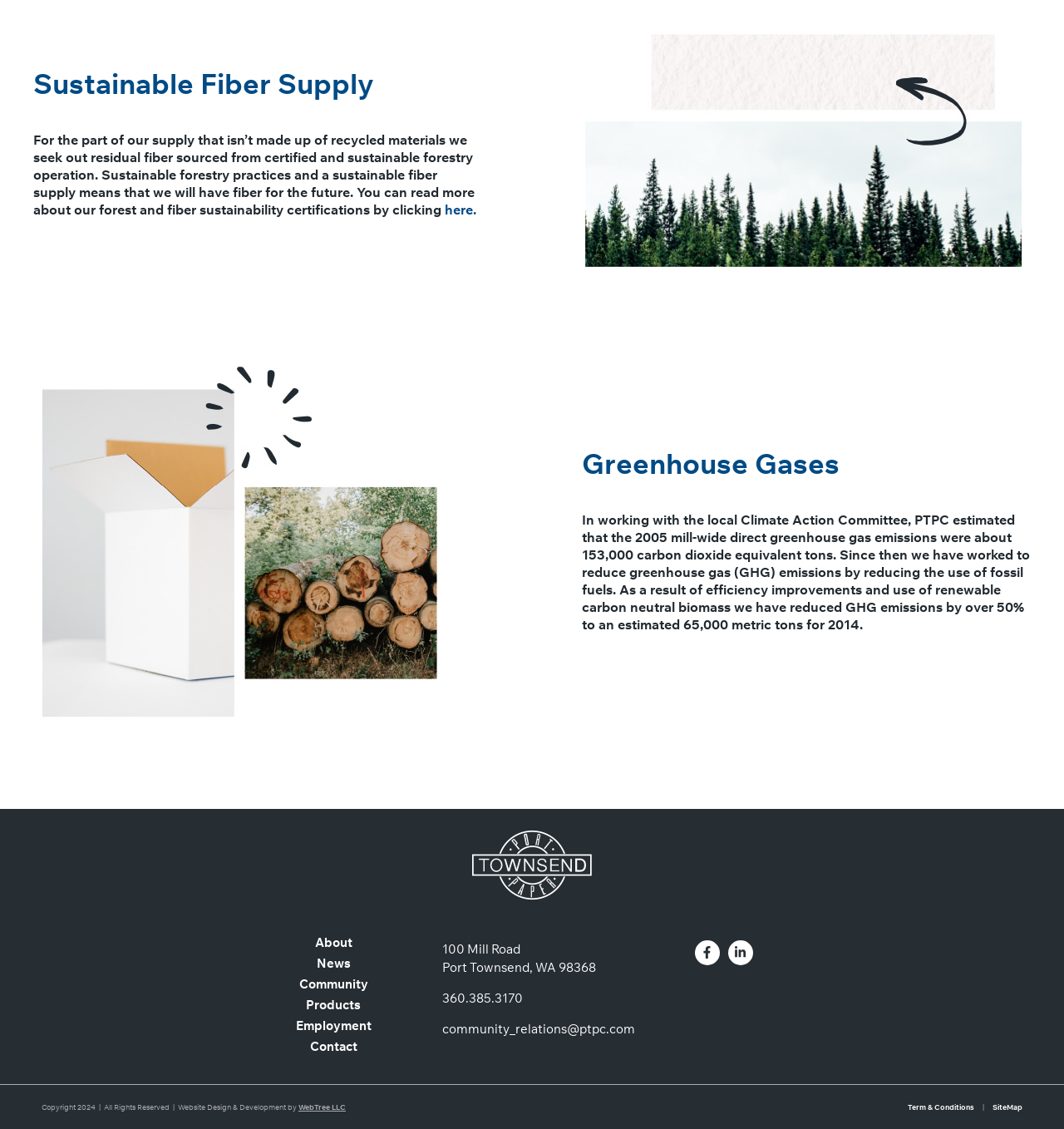What is the company's goal for sustainable fiber supply?
Refer to the screenshot and deliver a thorough answer to the question presented.

Based on the webpage, the company's goal for sustainable fiber supply is to ensure sustainable forestry practices, which means they will have fiber for the future. This is stated in the StaticText element with ID 357.